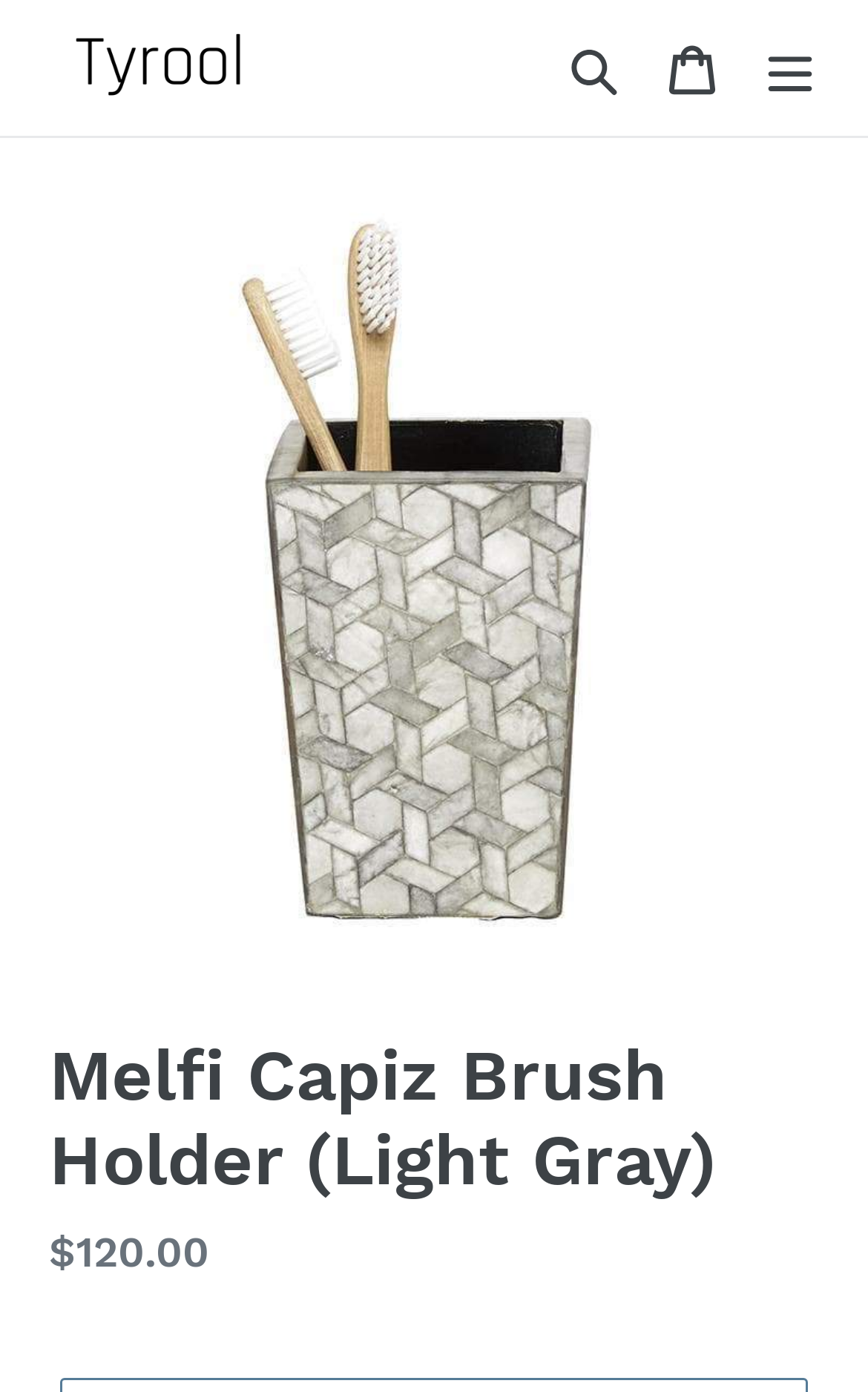What is the function of the button with the text 'Search'?
Look at the image and answer the question using a single word or phrase.

opens a search dialog